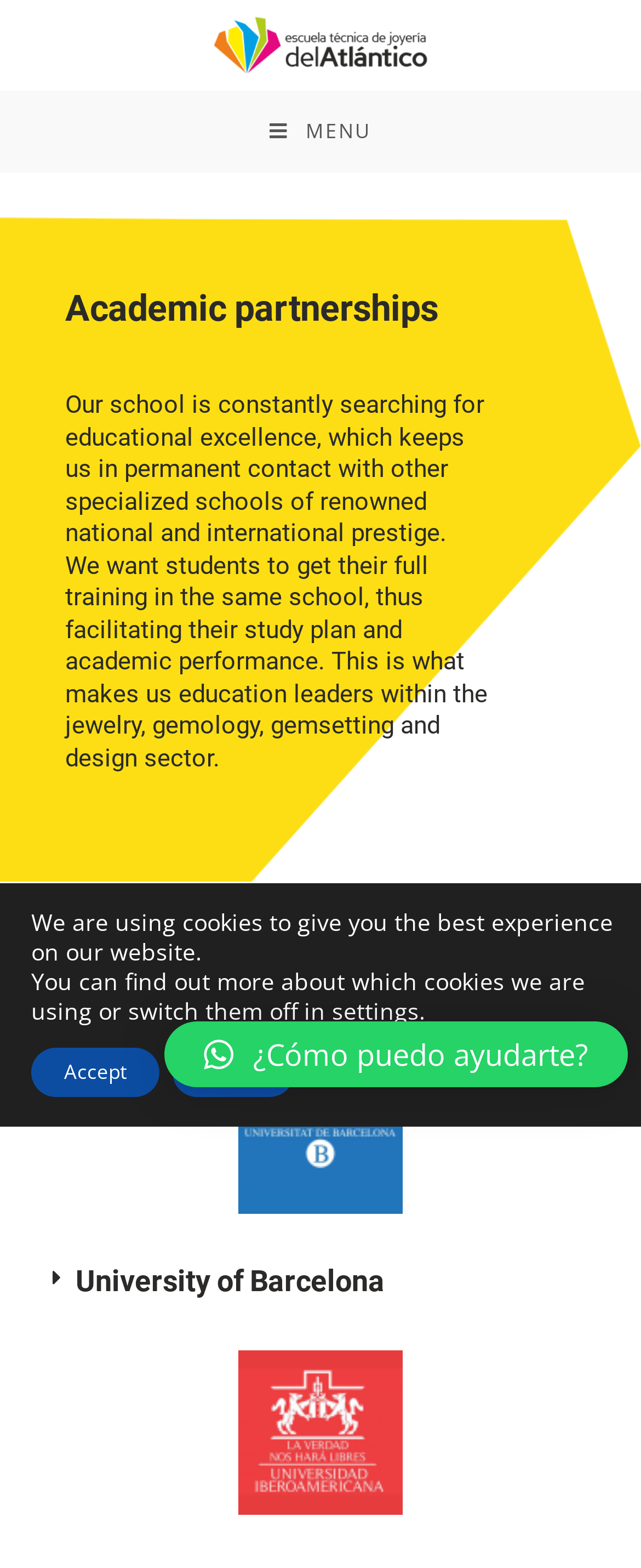What is the purpose of the school's partnerships?
Carefully examine the image and provide a detailed answer to the question.

According to the text on the webpage, the school is constantly searching for educational excellence, which is why it is in permanent contact with other specialized schools of renowned national and international prestige.